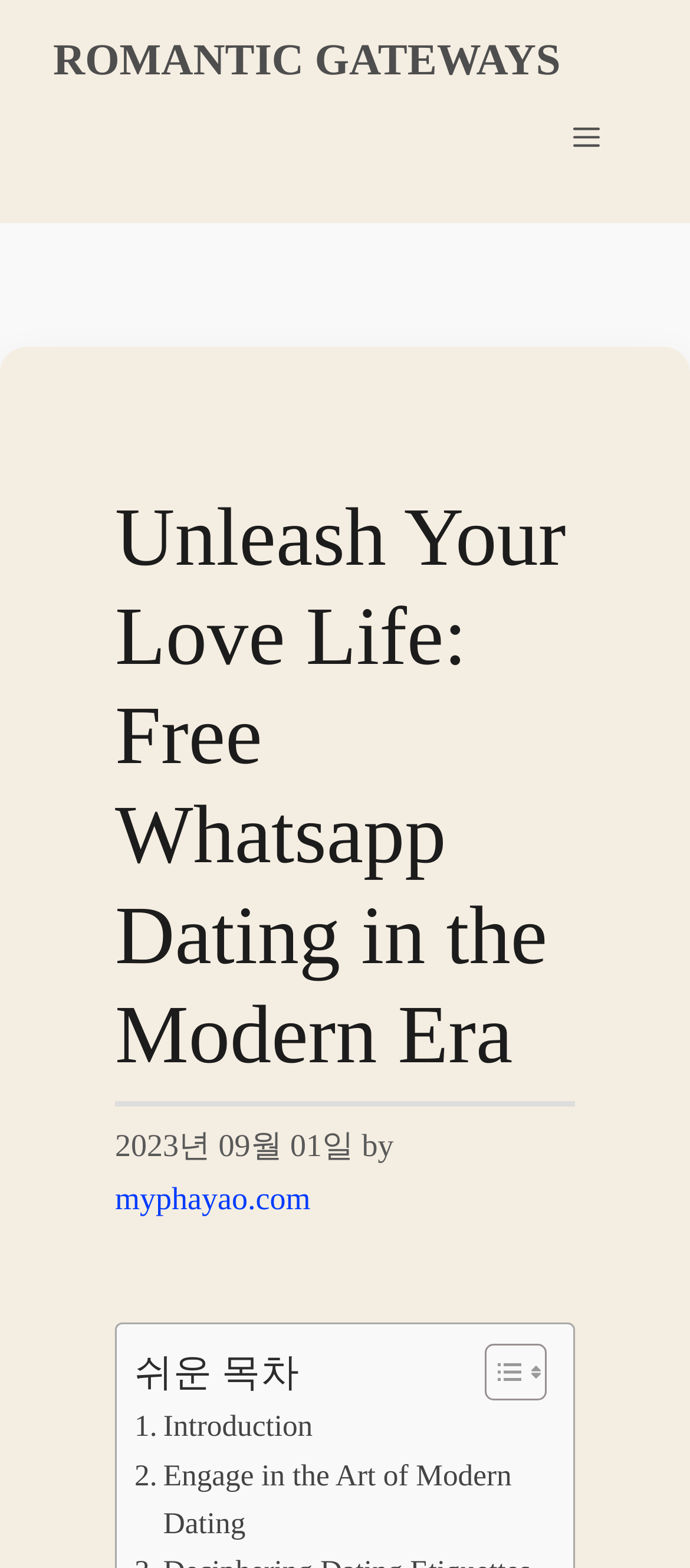Please reply with a single word or brief phrase to the question: 
How many images are in the table of content?

2